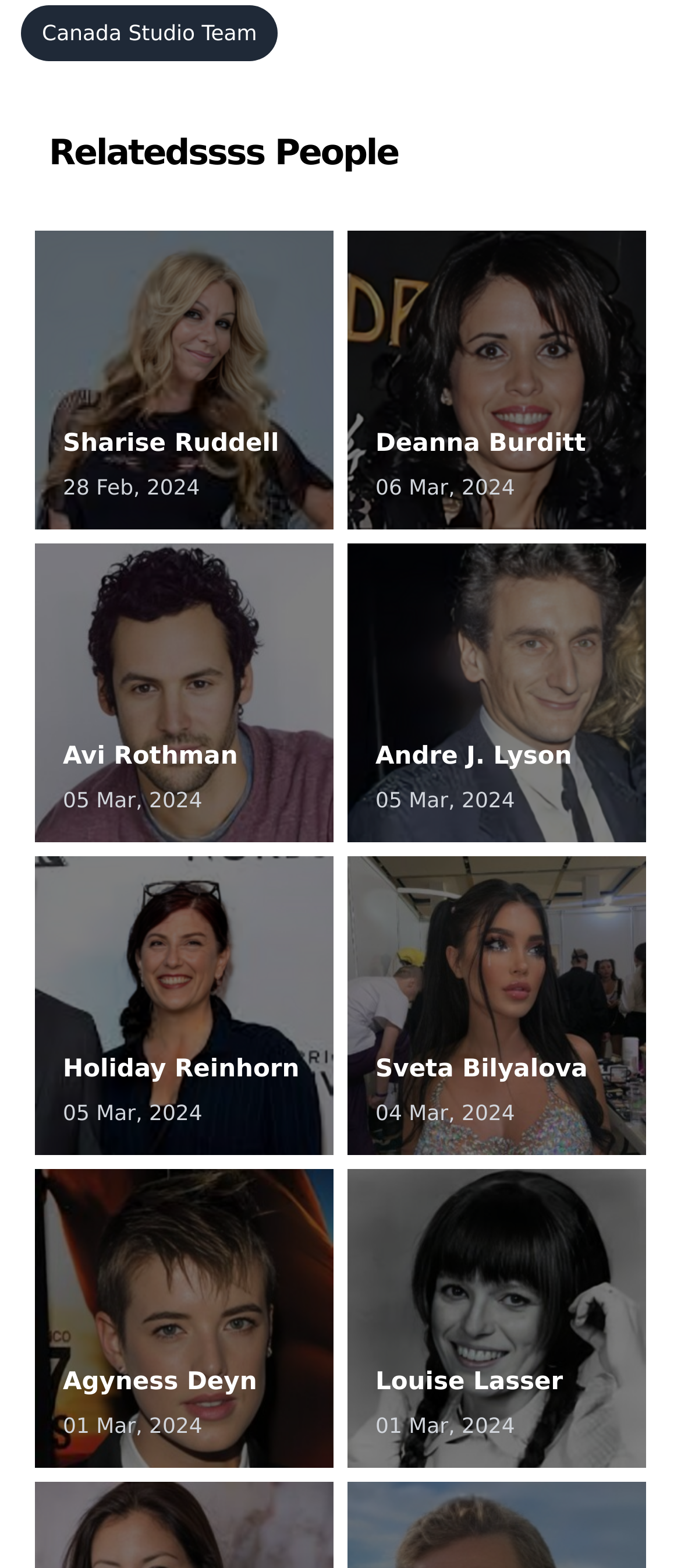Locate the bounding box coordinates of the clickable area needed to fulfill the instruction: "View related people".

[0.072, 0.084, 0.928, 0.111]